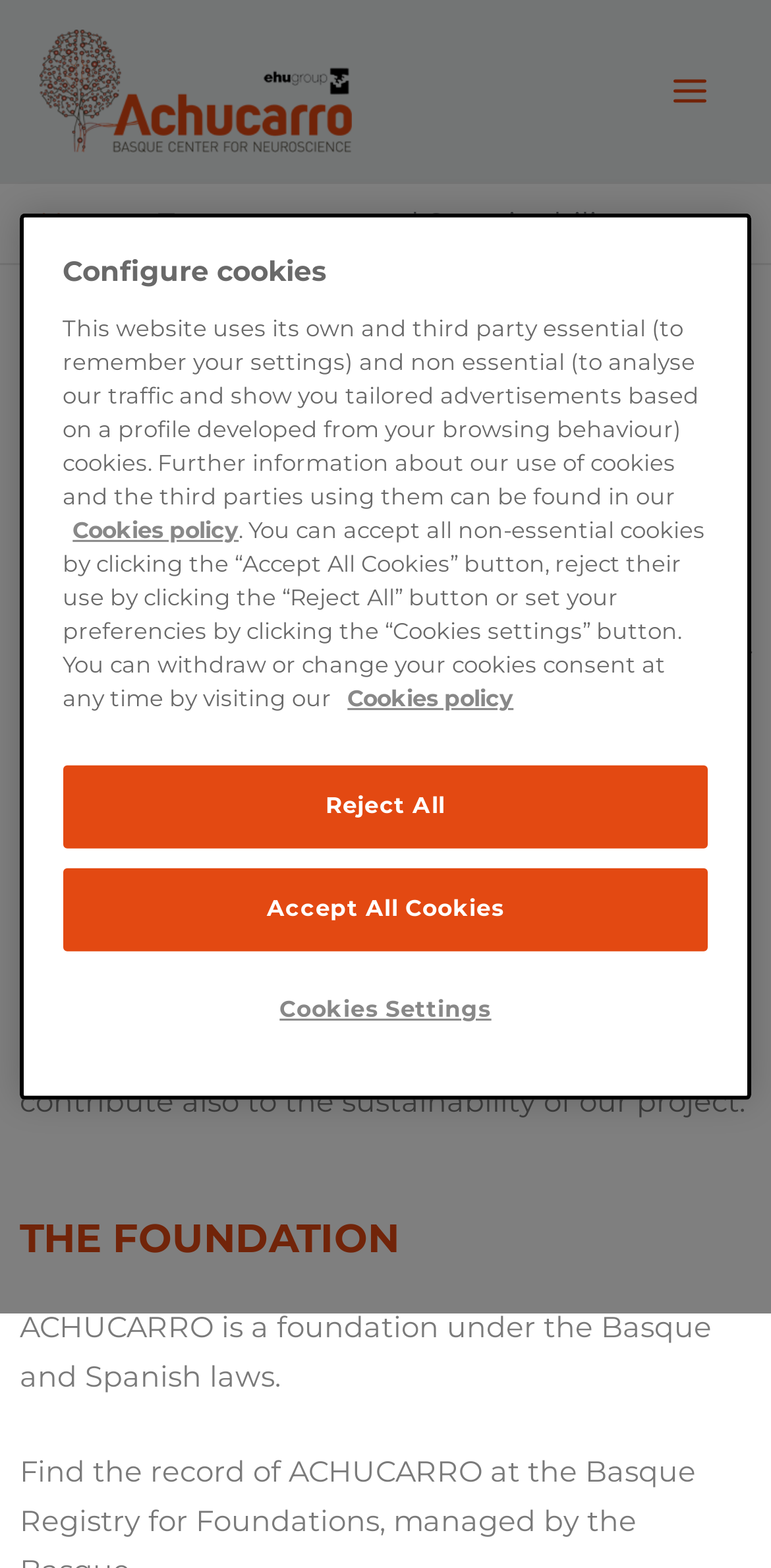Given the description "Home", determine the bounding box of the corresponding UI element.

[0.051, 0.131, 0.167, 0.153]